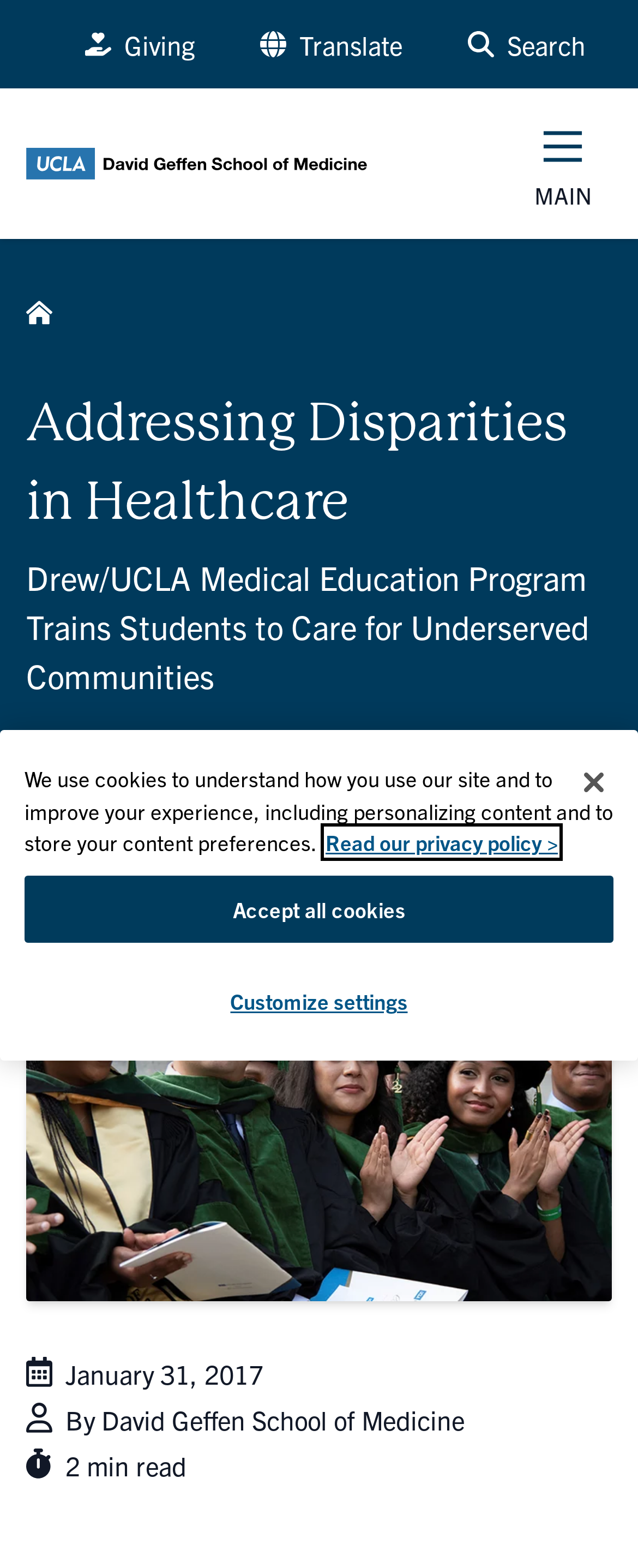Bounding box coordinates are specified in the format (top-left x, top-left y, bottom-right x, bottom-right y). All values are floating point numbers bounded between 0 and 1. Please provide the bounding box coordinate of the region this sentence describes: Customize settings

[0.038, 0.618, 0.962, 0.66]